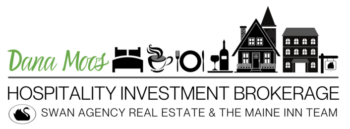Respond with a single word or short phrase to the following question: 
What types of properties does Dana Moos specialize in?

Distinct buildings